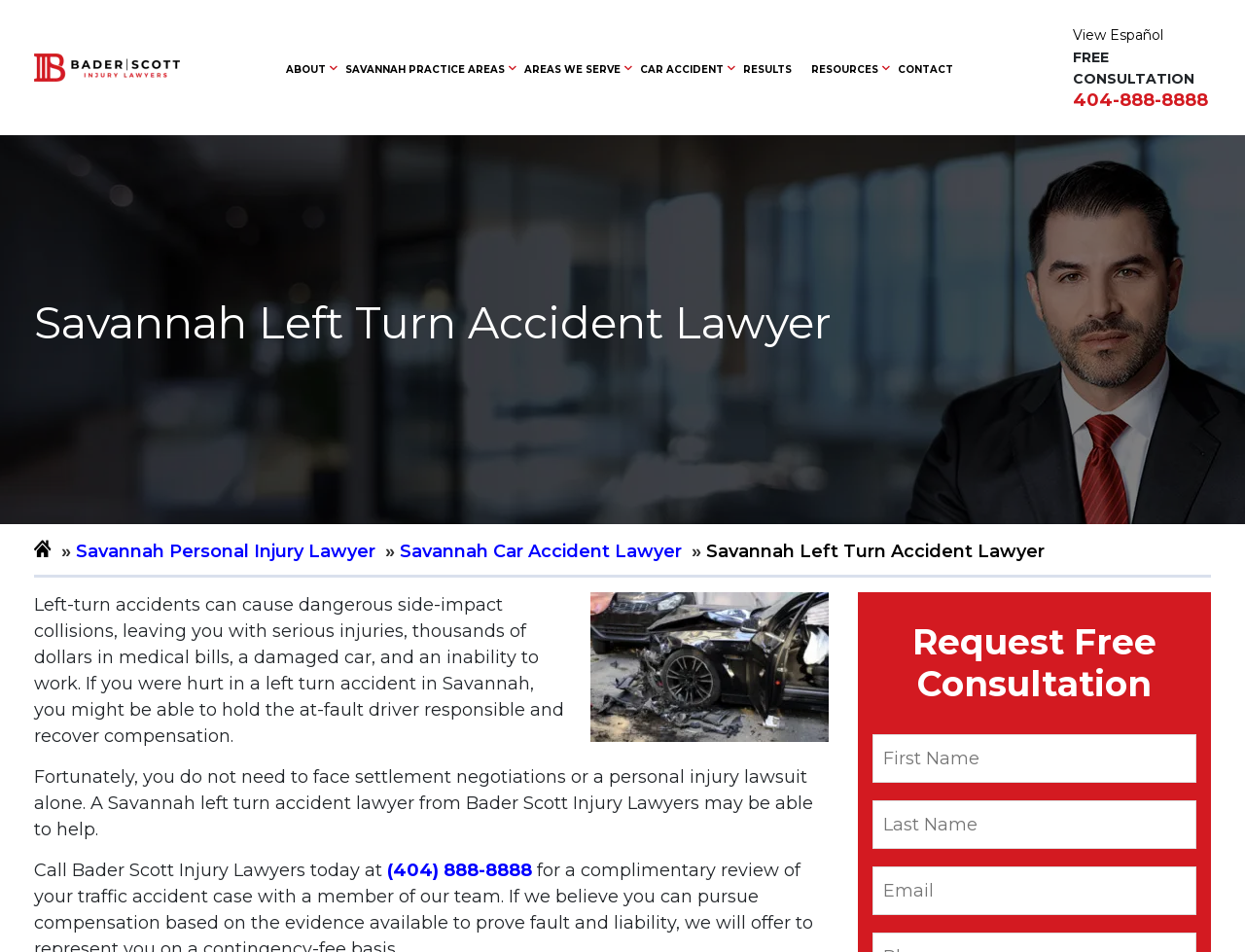Provide a brief response to the question below using a single word or phrase: 
What is the purpose of the textboxes on the webpage?

Request Free Consultation